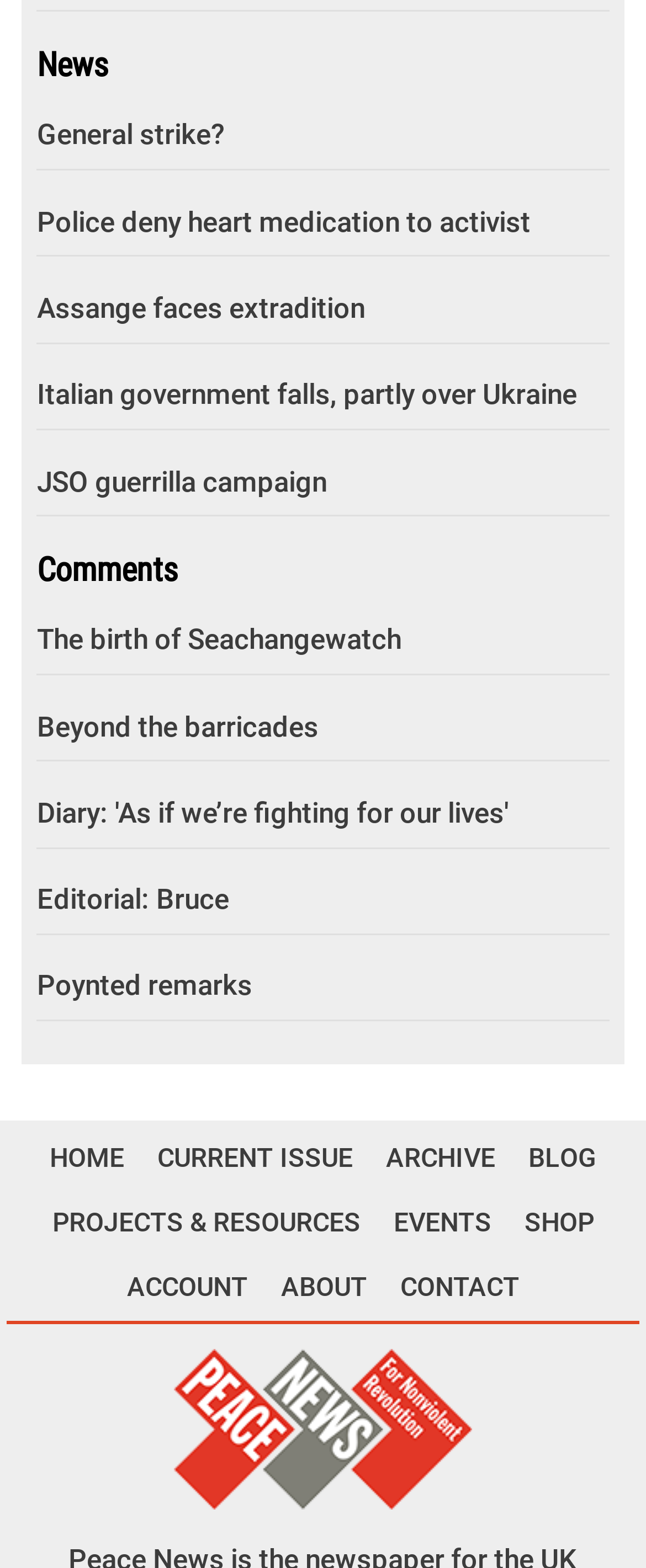How many news links are there on the webpage?
Provide a detailed answer to the question, using the image to inform your response.

There are 9 news links on the webpage, namely 'News', 'General strike?', 'Police deny heart medication to activist', 'Assange faces extradition', 'Italian government falls, partly over Ukraine', 'JSO guerrilla campaign', 'The birth of Seachangewatch', 'Beyond the barricades', and 'Diary: 'As if we’re fighting for our lives''.